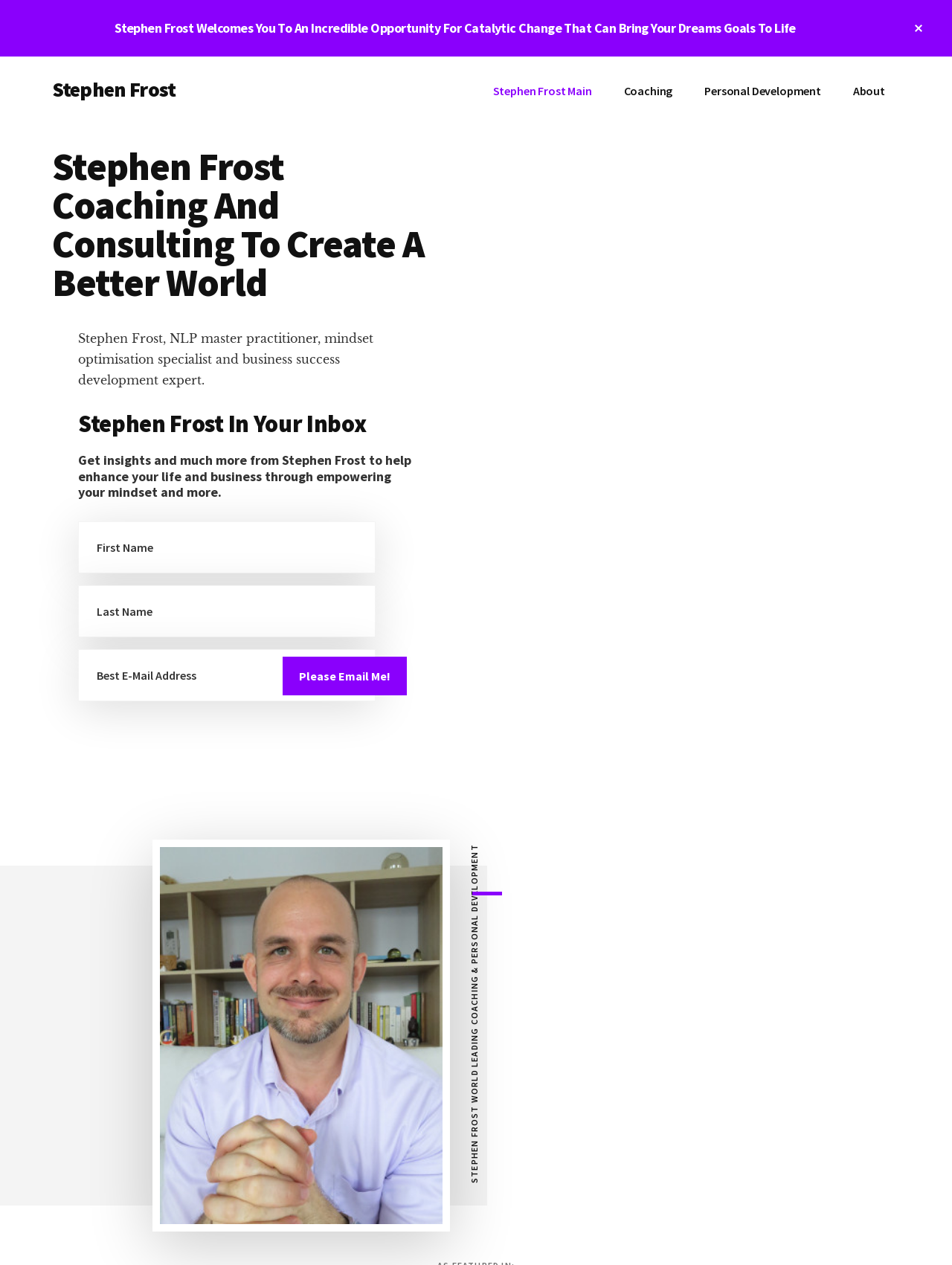Please find the bounding box coordinates of the element that must be clicked to perform the given instruction: "Click the close button on the top banner". The coordinates should be four float numbers from 0 to 1, i.e., [left, top, right, bottom].

[0.93, 0.0, 1.0, 0.045]